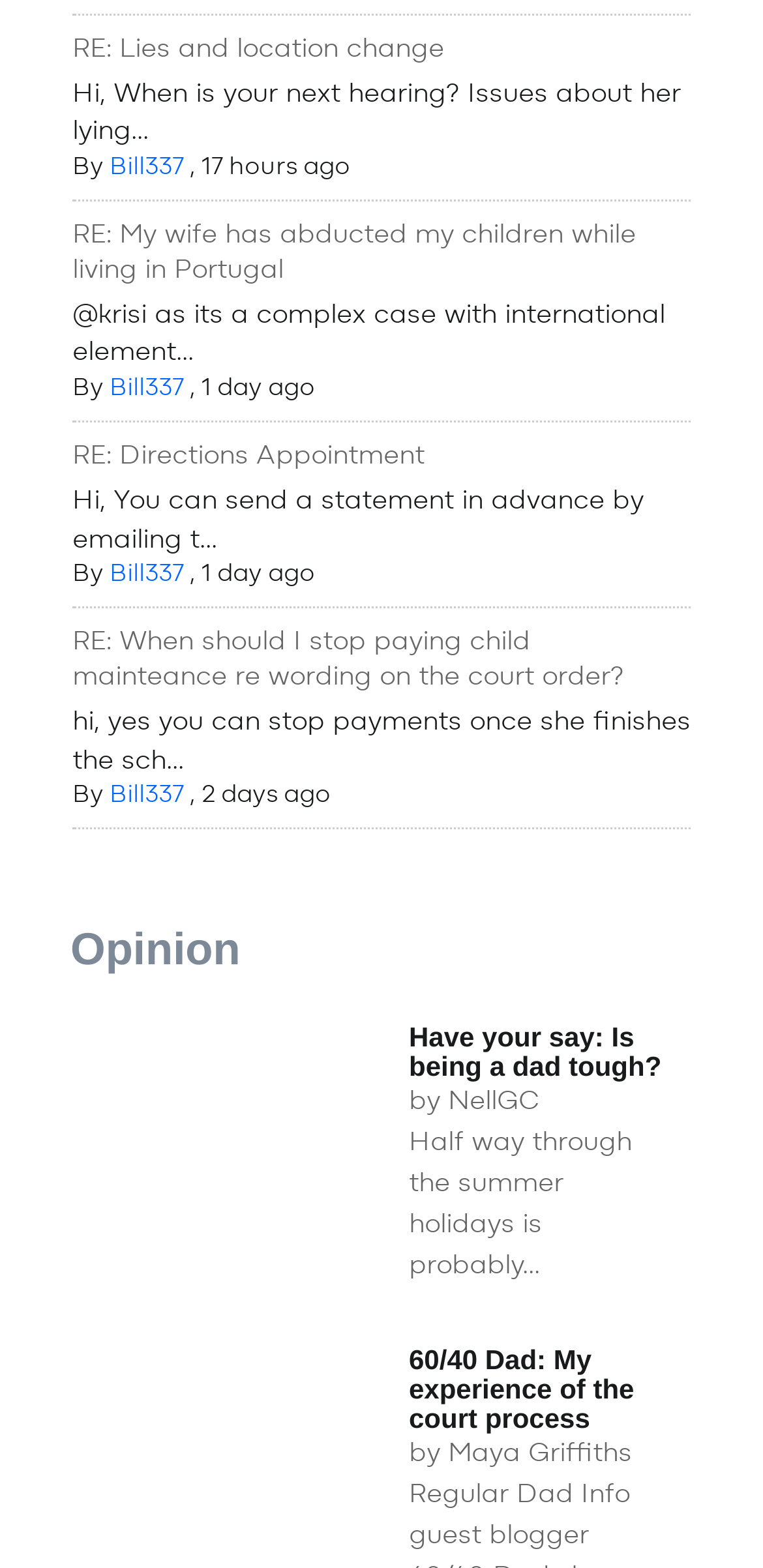Please provide a brief answer to the following inquiry using a single word or phrase:
Who wrote the article 'Have your say: Is being a dad tough?'?

NellGC